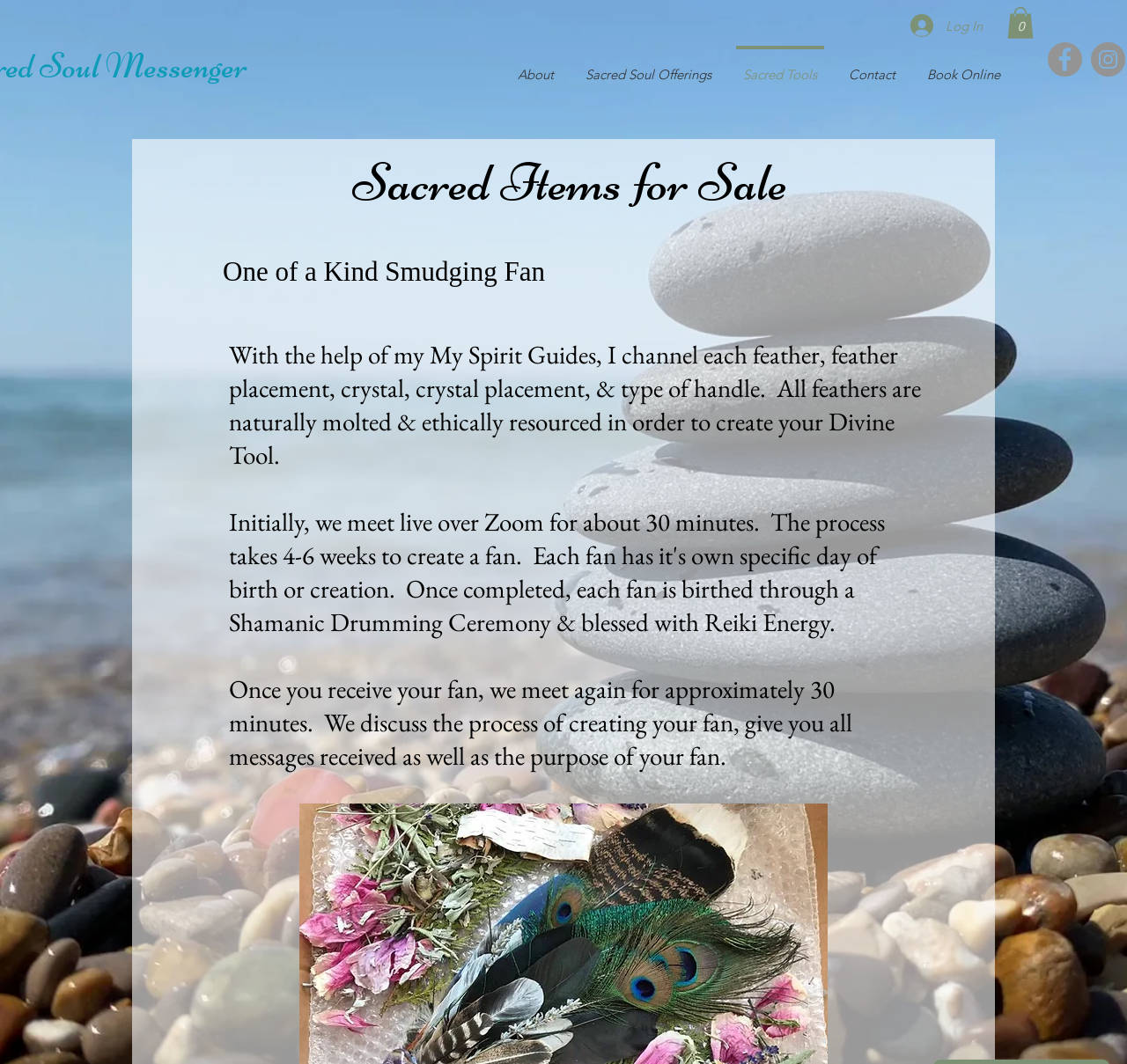Describe all visible elements and their arrangement on the webpage.

The webpage is about Sacred Tools, with a focus on sacred soul offerings and sacred items for sale. At the top, there is a navigation menu with links to "About", "Sacred Soul Offerings", "Sacred Tools", "Contact", and "Book Online". These links are positioned horizontally, with "About" on the left and "Book Online" on the right.

Below the navigation menu, there is a social bar with links to Facebook and Instagram, represented by grey circle icons. The social bar is located at the top right corner of the page.

Next to the social bar, there is a cart button with a count of 0 items. The cart button is accompanied by an SVG image.

Further down, there is a "Log In" button with an image beside it. Below the "Log In" button, there is a heading that reads "Sacred Items for Sale". Underneath this heading, there is a section dedicated to a specific product, a one-of-a-kind smudging fan. The product description is detailed, explaining the process of creating the fan, including the materials used, the ceremony involved, and the purpose of the fan. The description is divided into paragraphs, with the last paragraph describing the follow-up process after receiving the fan.